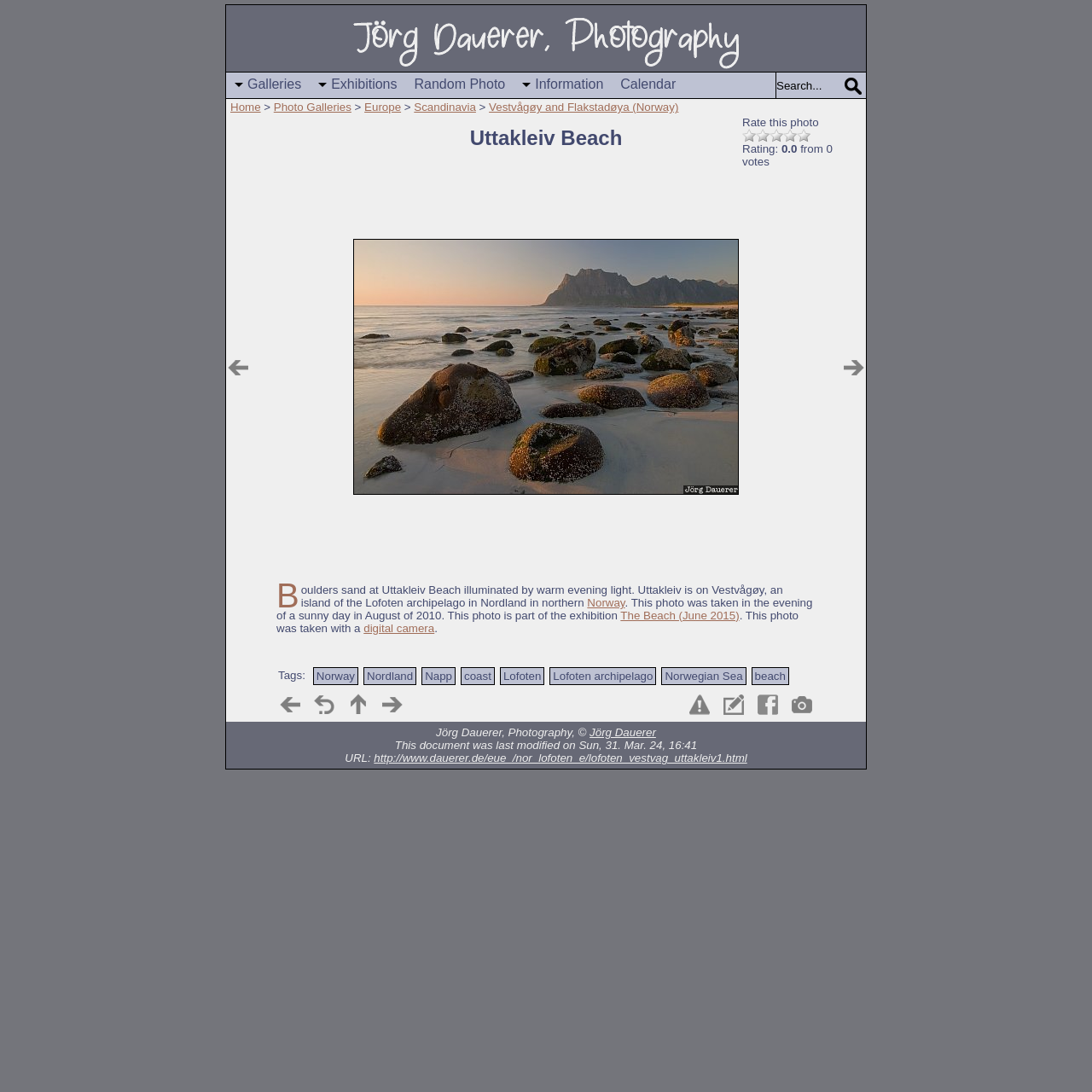Show the bounding box coordinates for the HTML element as described: "Jörg Dauerer".

[0.54, 0.665, 0.601, 0.677]